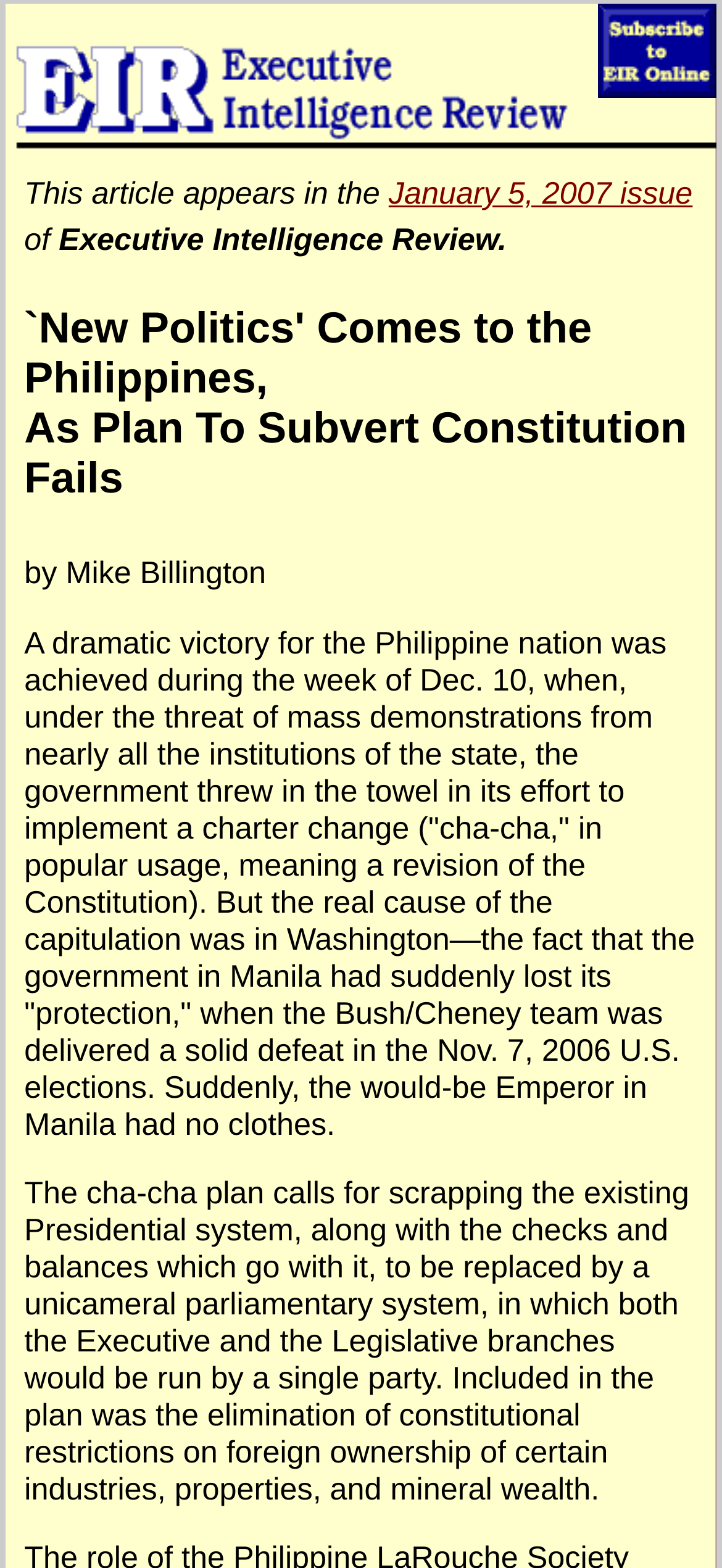Bounding box coordinates are specified in the format (top-left x, top-left y, bottom-right x, bottom-right y). All values are floating point numbers bounded between 0 and 1. Please provide the bounding box coordinate of the region this sentence describes: title="Back to home page"

[0.008, 0.002, 0.992, 0.102]